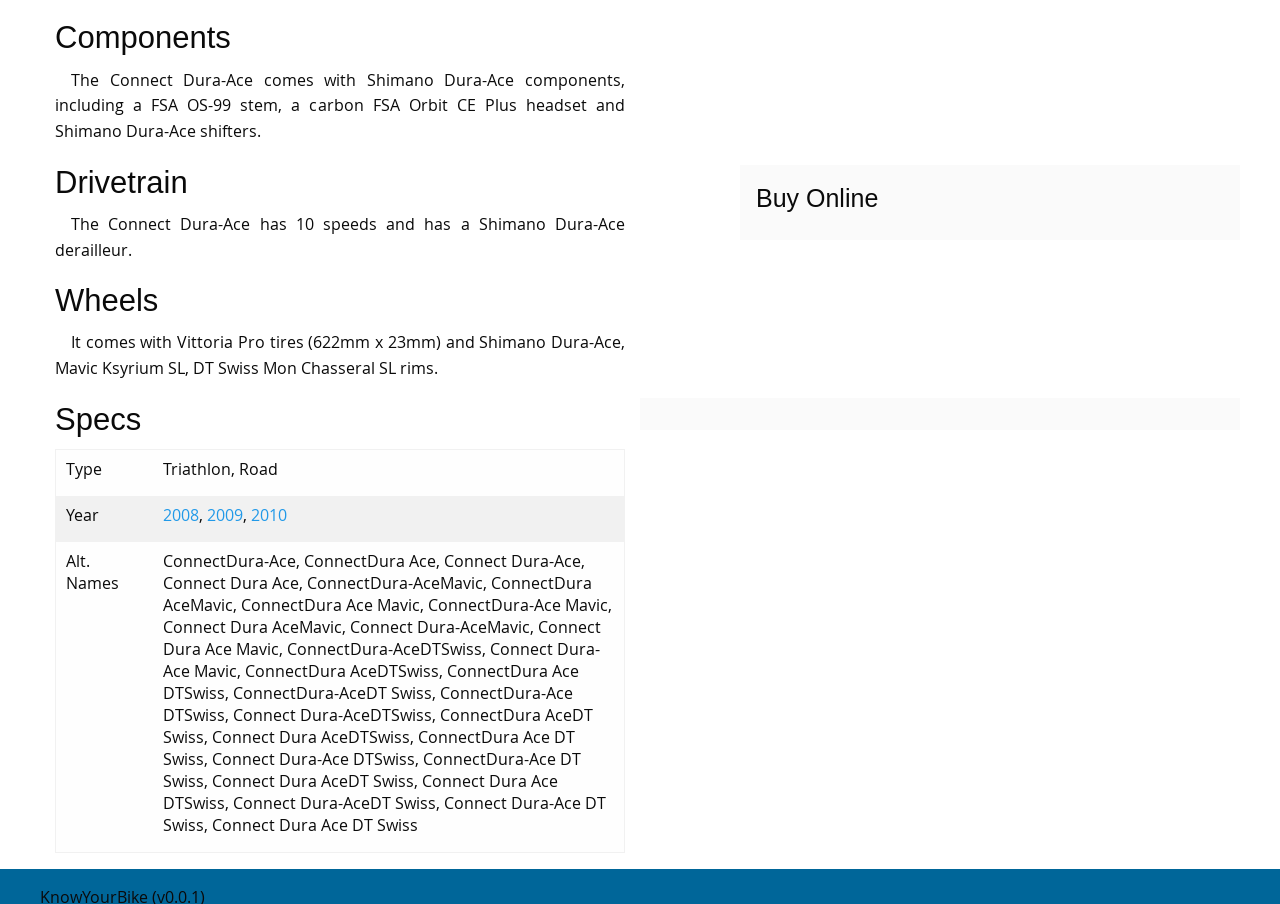Please find the bounding box coordinates (top-left x, top-left y, bottom-right x, bottom-right y) in the screenshot for the UI element described as follows: Fashion

None